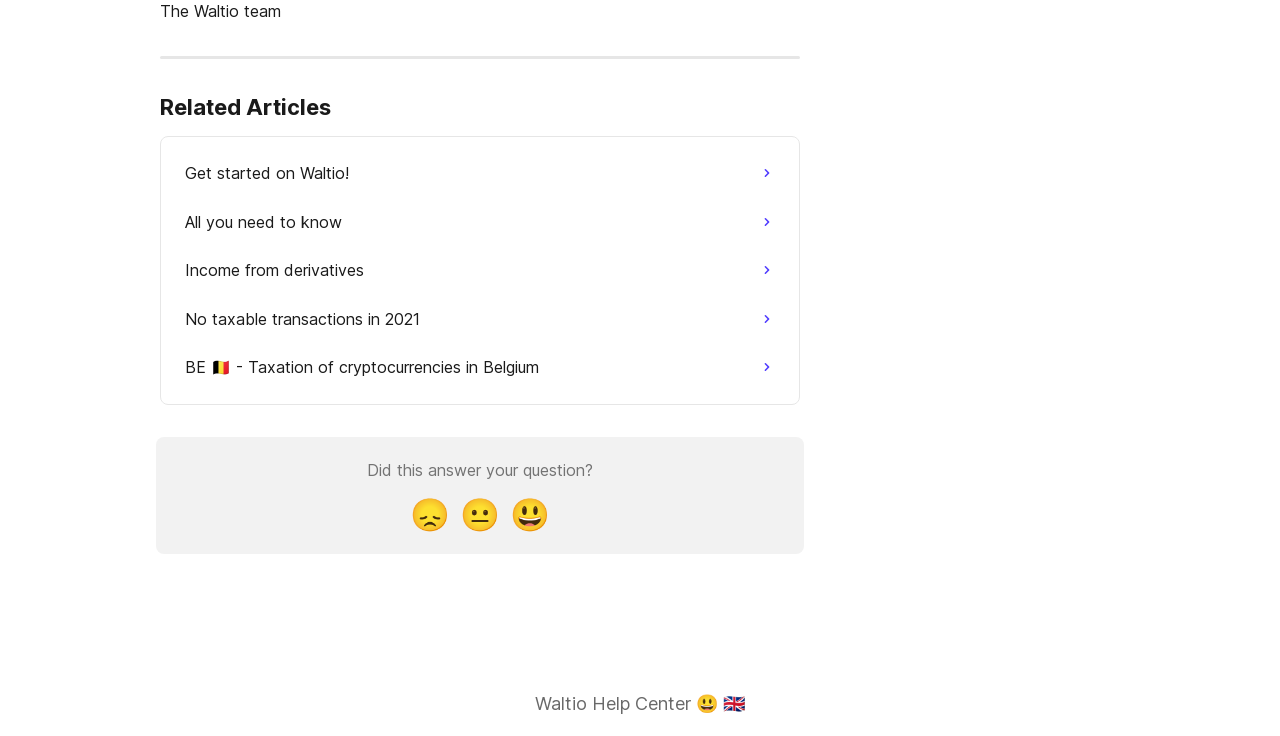Please locate the clickable area by providing the bounding box coordinates to follow this instruction: "Click on 'Get started on Waltio!'".

[0.135, 0.203, 0.615, 0.269]